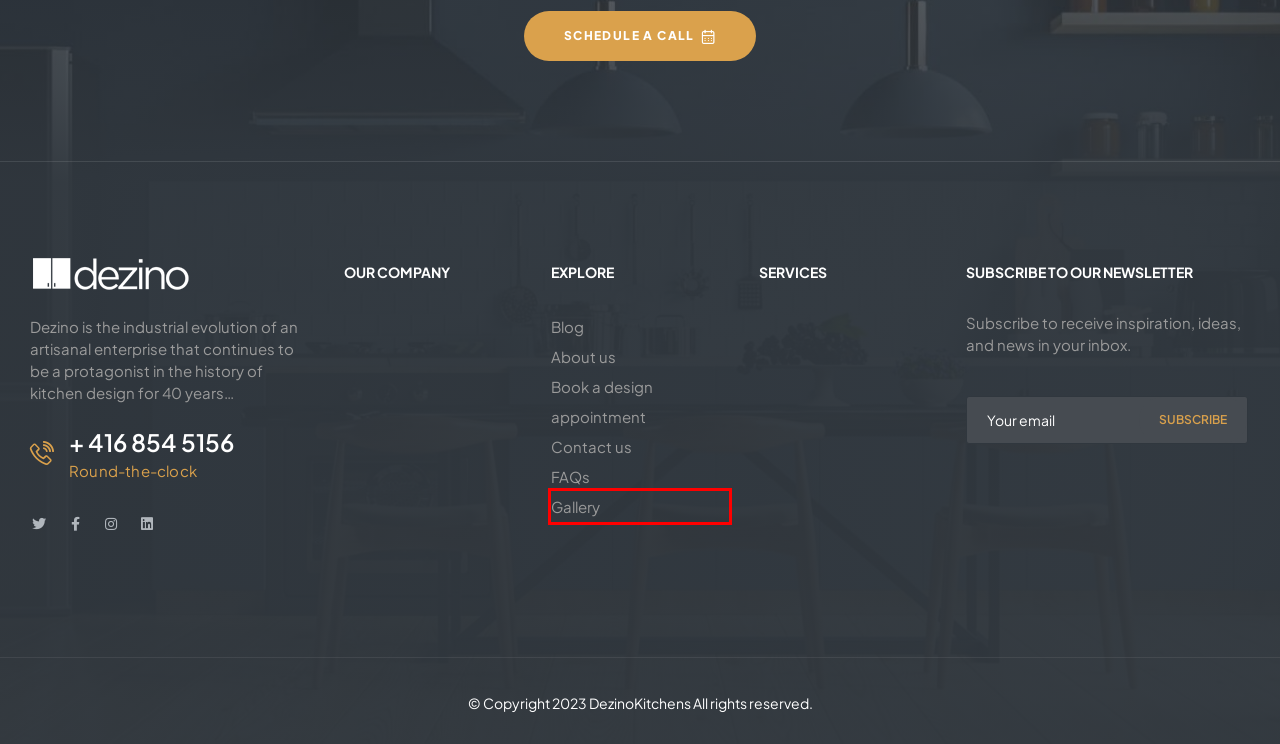A screenshot of a webpage is given, marked with a red bounding box around a UI element. Please select the most appropriate webpage description that fits the new page after clicking the highlighted element. Here are the candidates:
A. Kitchen project #1303 - Dezino kitchens
B. Blog - Dezino kitchens
C. About us - Dezino kitchens
D. Kitchen project #1305 - Dezino kitchens
E. Projects - Dezino kitchens
F. Appointments - Atena Bulding Group
G. Gallery - Dezino kitchens
H. FAQs - Dezino kitchens

G